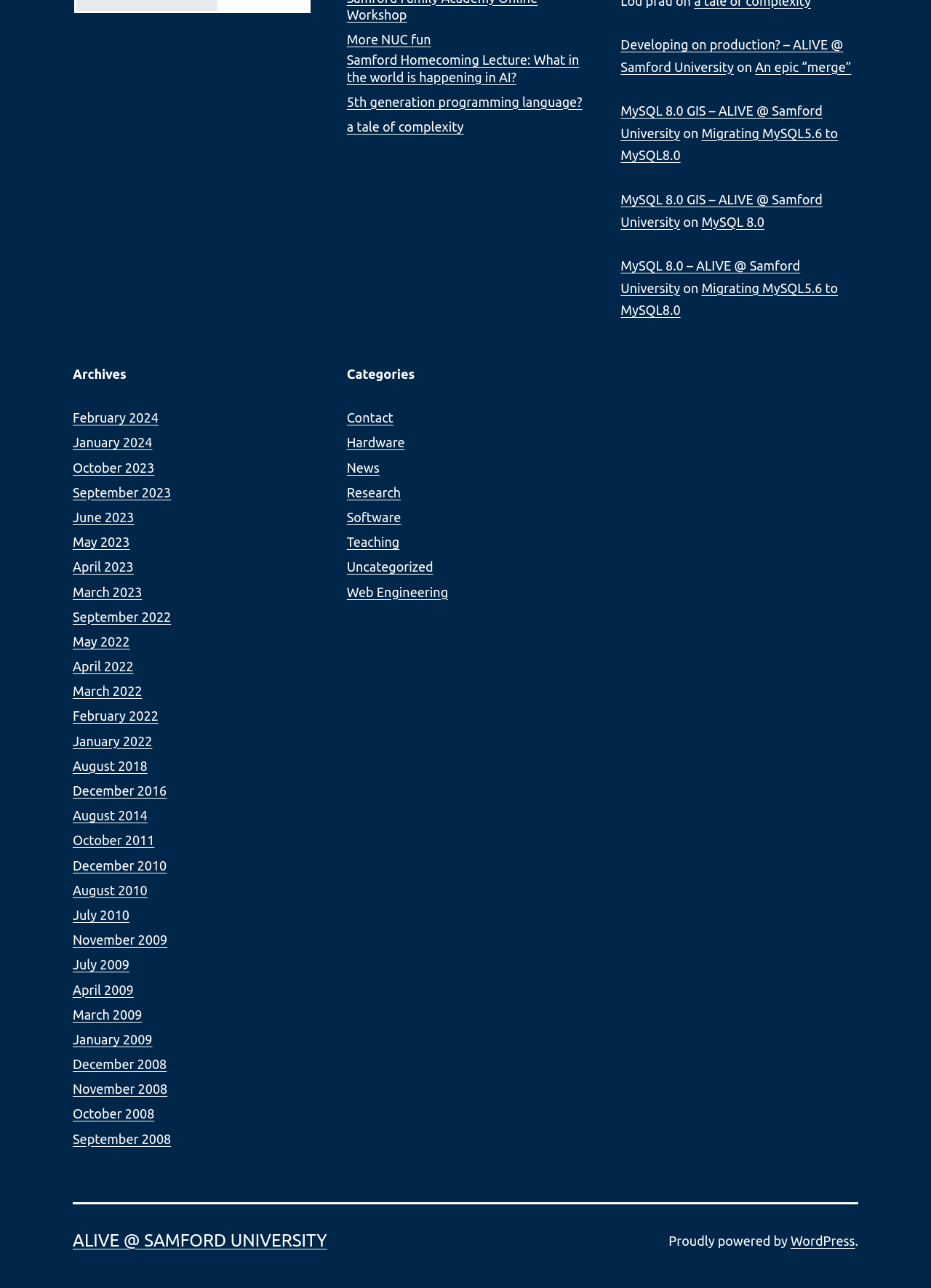Pinpoint the bounding box coordinates of the element to be clicked to execute the instruction: "click on 'ALIVE @ SAMFORD UNIVERSITY'".

[0.078, 0.955, 0.351, 0.971]